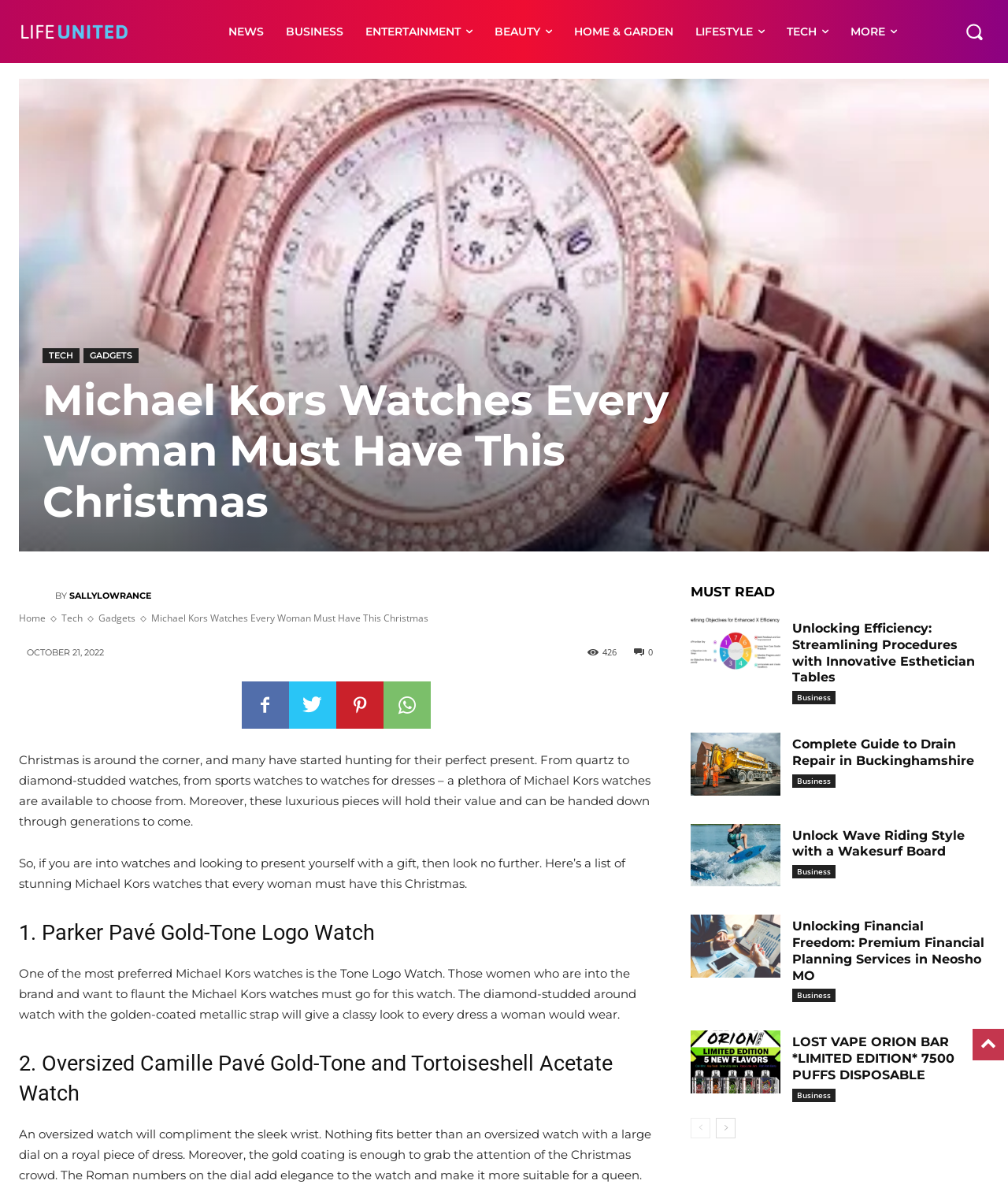Refer to the image and provide an in-depth answer to the question: 
What is the purpose of the article?

The article appears to be a gift guide, suggesting Michael Kors watches as a suitable present for women during Christmas, highlighting their luxurious features and value.